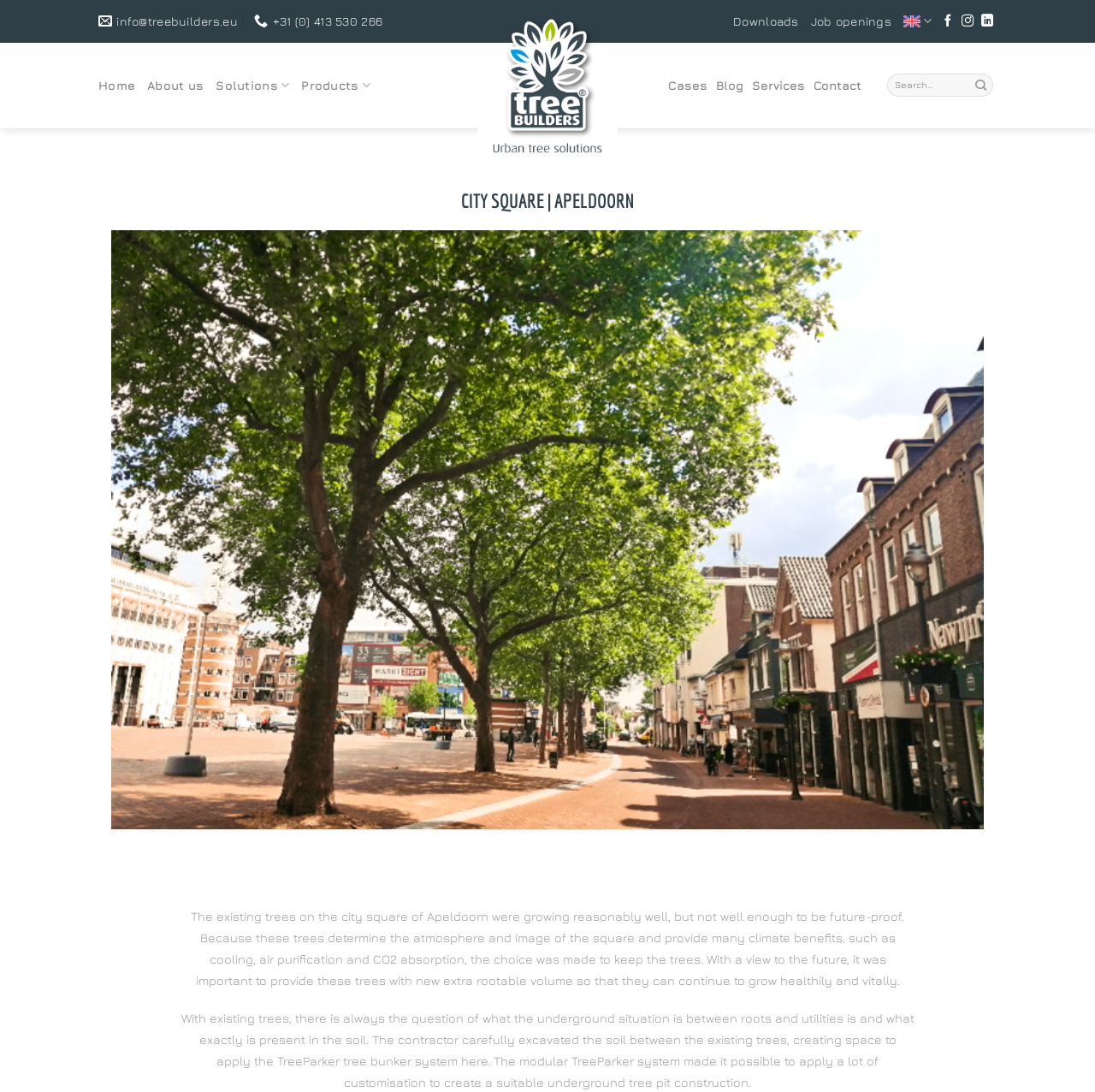Please specify the bounding box coordinates of the element that should be clicked to execute the given instruction: 'Click on the 'Home' link'. Ensure the coordinates are four float numbers between 0 and 1, expressed as [left, top, right, bottom].

[0.09, 0.071, 0.124, 0.086]